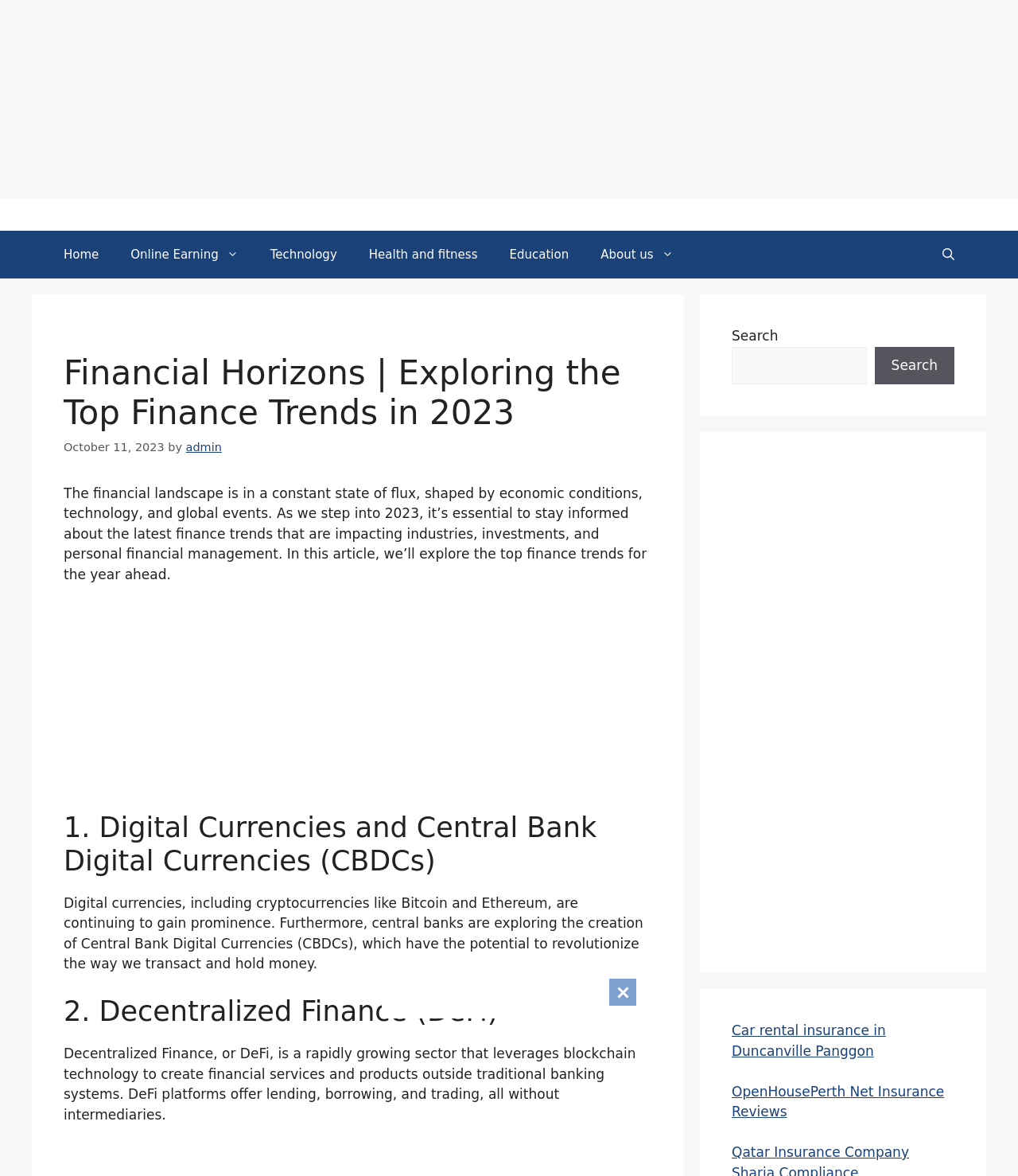Find the bounding box coordinates for the area you need to click to carry out the instruction: "Read about Digital Currencies and Central Bank Digital Currencies". The coordinates should be four float numbers between 0 and 1, indicated as [left, top, right, bottom].

[0.062, 0.689, 0.641, 0.746]